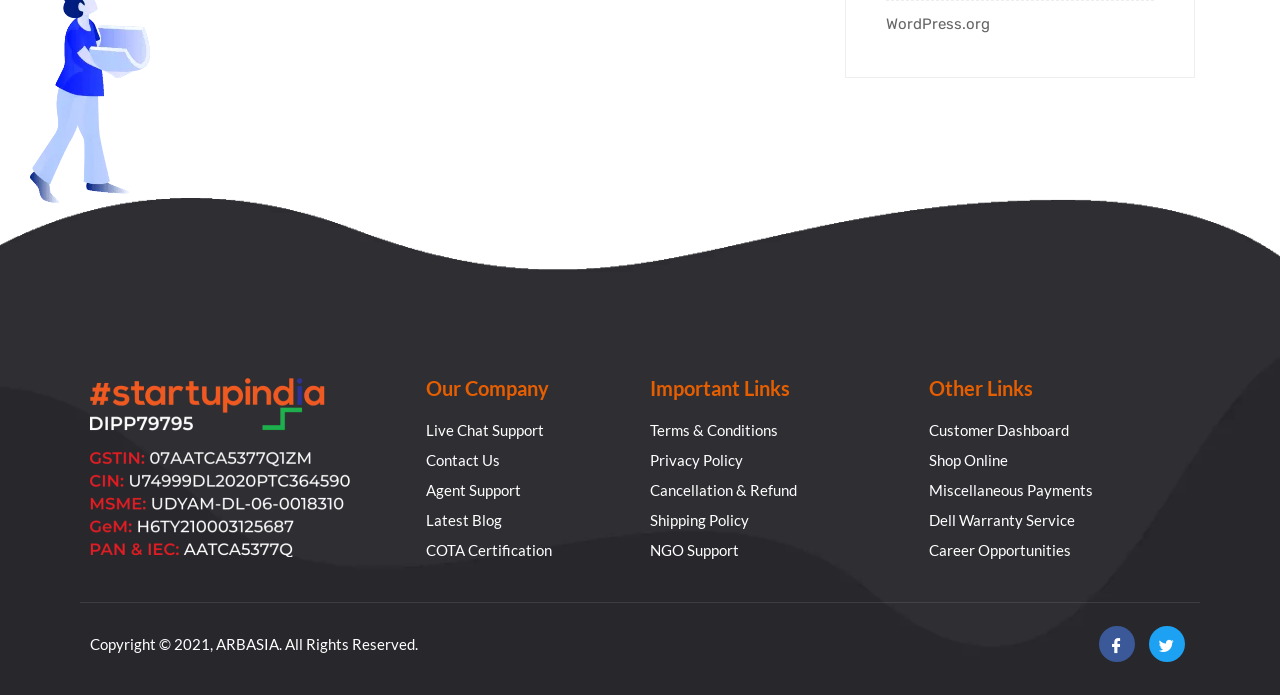Provide a single word or phrase to answer the given question: 
What is the copyright year of the webpage?

2021